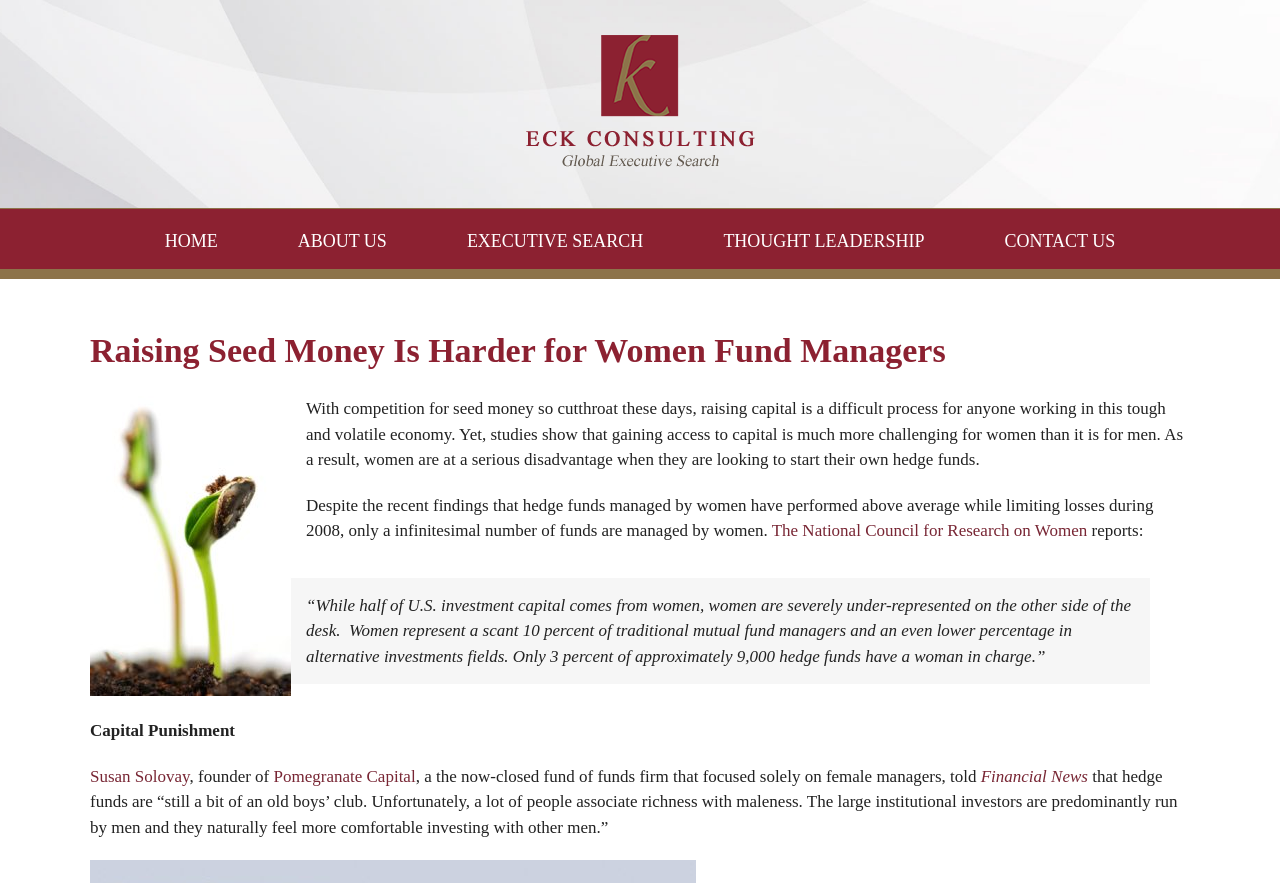Determine the main heading text of the webpage.

Raising Seed Money Is Harder for Women Fund Managers